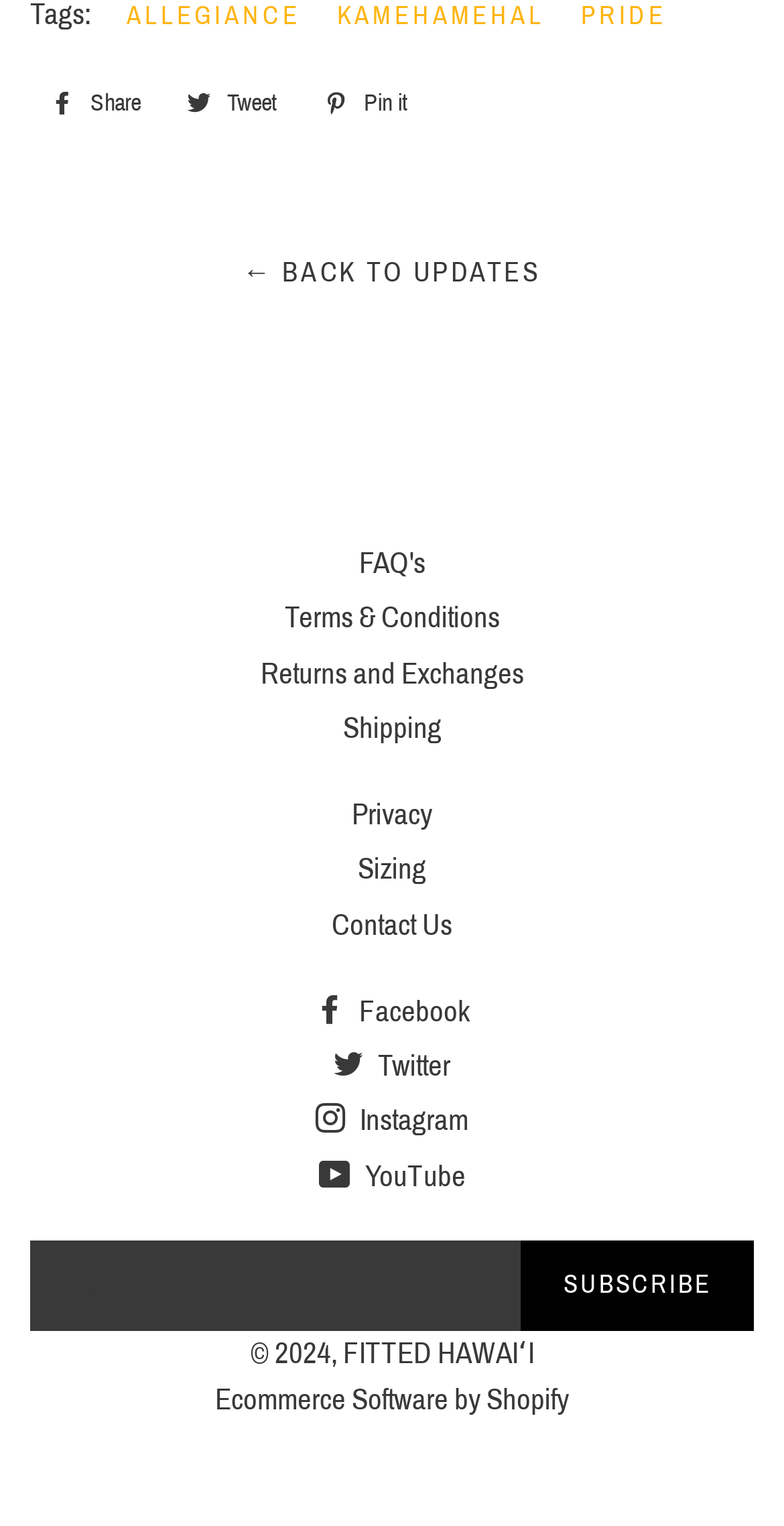Please find the bounding box coordinates of the element that needs to be clicked to perform the following instruction: "Share on Facebook". The bounding box coordinates should be four float numbers between 0 and 1, represented as [left, top, right, bottom].

[0.038, 0.052, 0.205, 0.081]